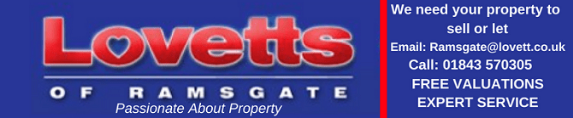Generate an in-depth description of the image you see.

The image prominently features the logo and branding for "Lovetts of Ramsgate," a property service based in Ramsgate. The background is a vibrant blue, showcasing the name "Lovetts" in bold, red lettering, complemented by the tagline "Passionate About Property" in white underneath. Additional information invites potential clients to reach out, highlighting that Lovetts is looking for properties to sell or let. Contact details are provided, including an email address and a phone number for direct inquiries, along with a note about free valuations and expert services. This image effectively communicates the real estate agency’s commitment and service offerings to the community.